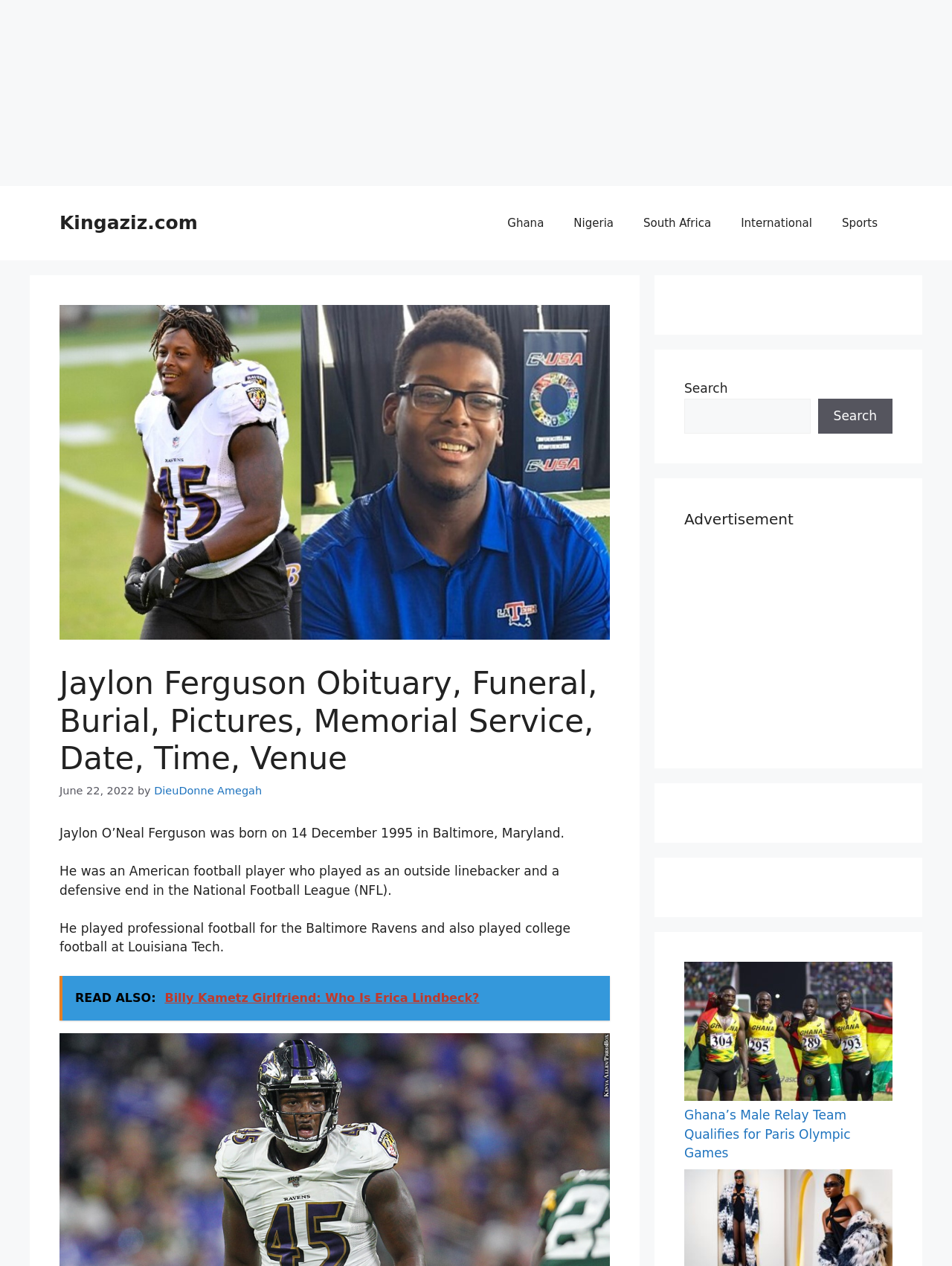Identify the bounding box coordinates for the element you need to click to achieve the following task: "Check out the Ghana's Male Relay Team article". Provide the bounding box coordinates as four float numbers between 0 and 1, in the form [left, top, right, bottom].

[0.719, 0.76, 0.938, 0.874]